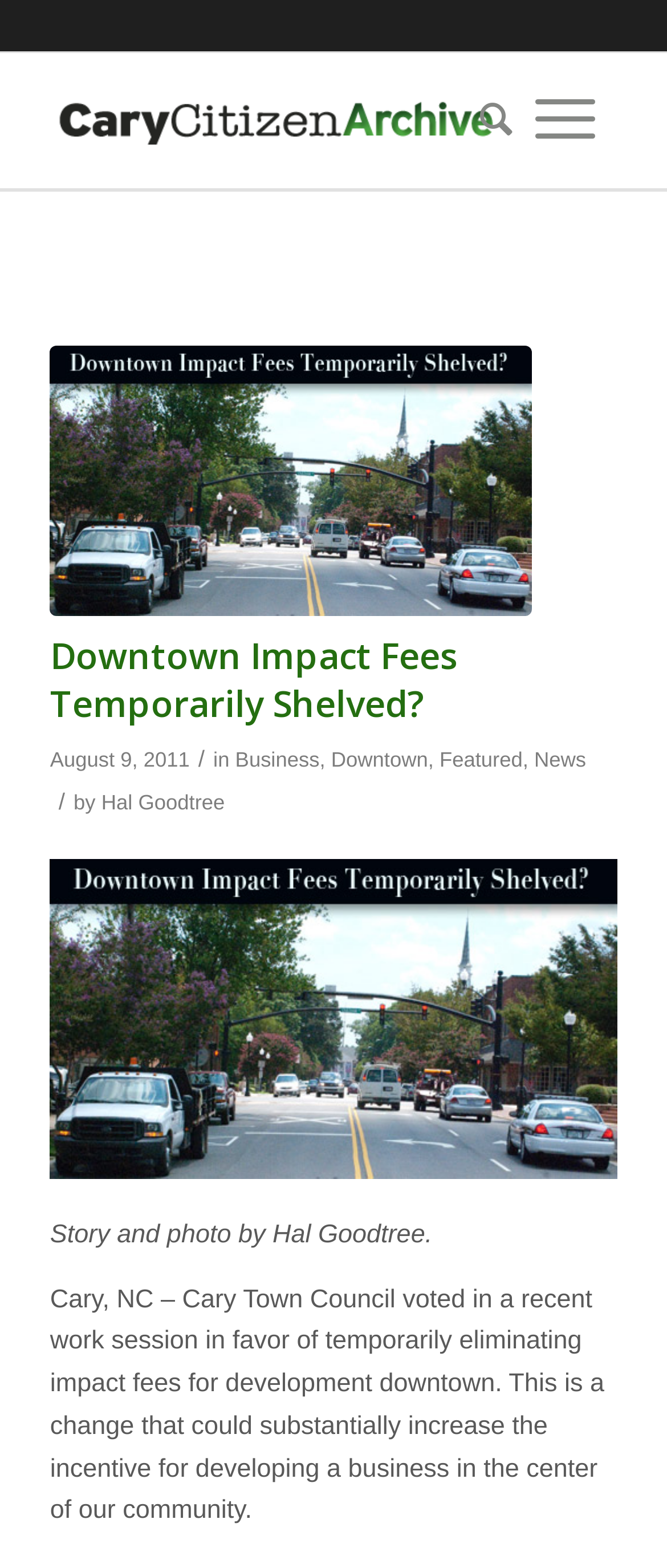Identify the bounding box coordinates of the clickable region necessary to fulfill the following instruction: "Click the 'CaryCitizen Archive' link". The bounding box coordinates should be four float numbers between 0 and 1, i.e., [left, top, right, bottom].

[0.075, 0.033, 0.755, 0.12]